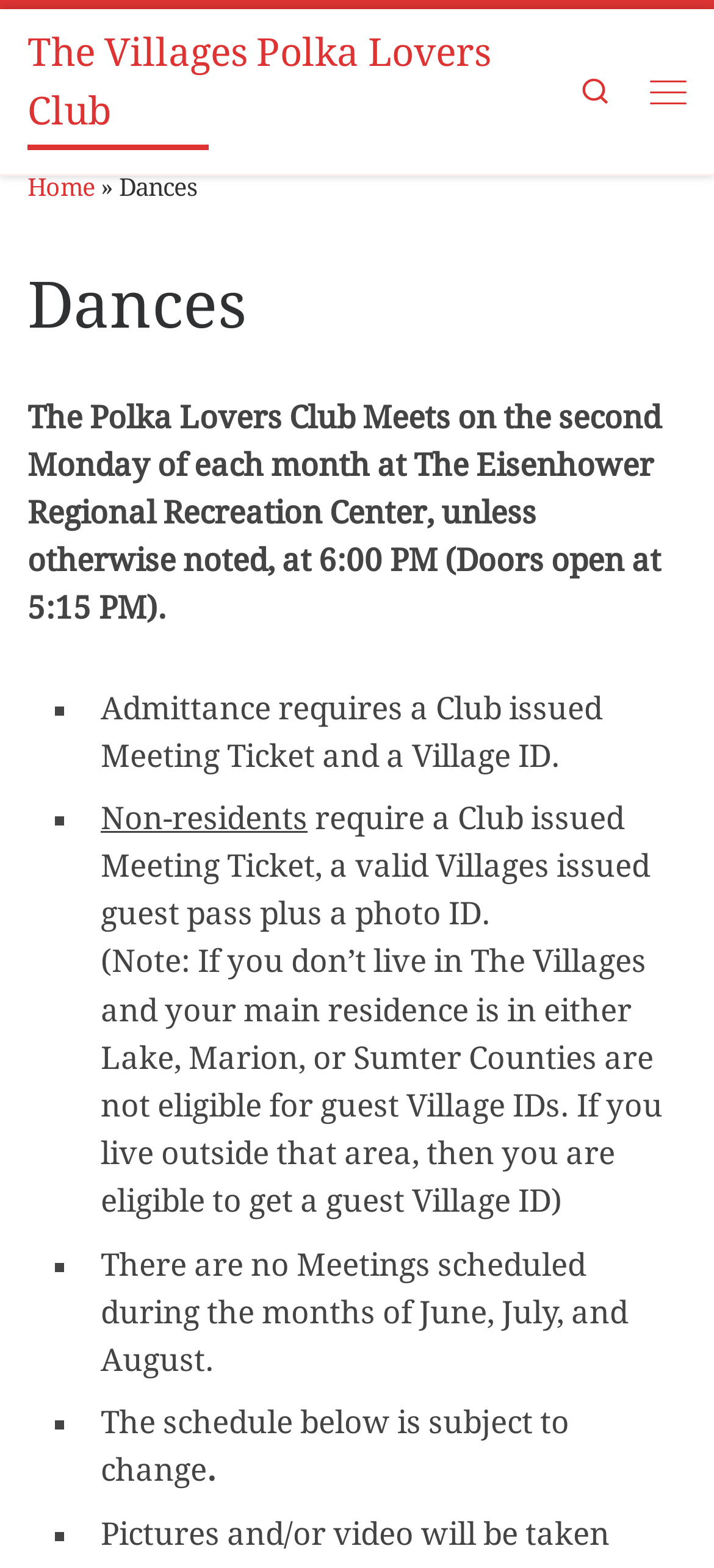What is the door opening time for the club's meetings?
Please interpret the details in the image and answer the question thoroughly.

I found this information in the paragraph that starts with 'The Polka Lovers Club Meets on the second Monday of each month...' which indicates that the doors open at 5:15 PM for the club's meetings.